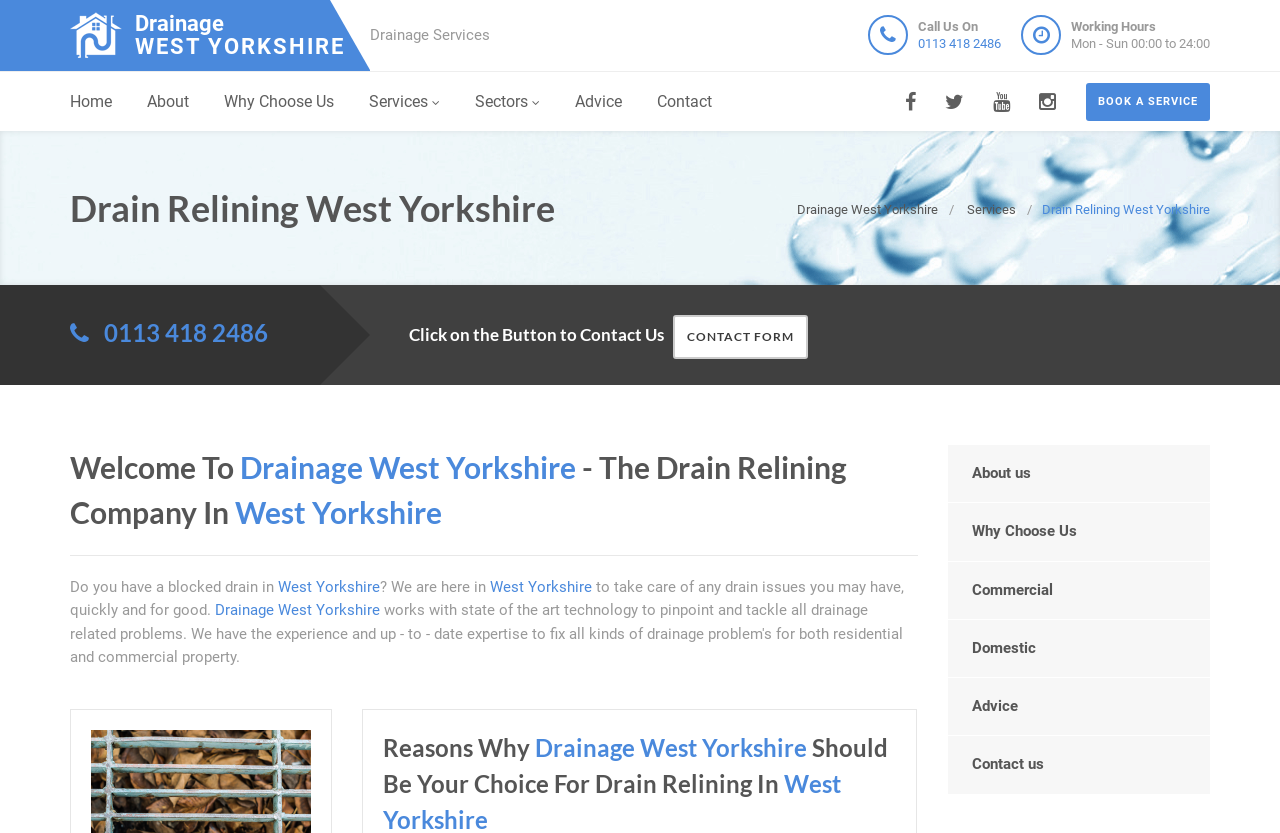From the webpage screenshot, predict the bounding box coordinates (top-left x, top-left y, bottom-right x, bottom-right y) for the UI element described here: Contact us

[0.74, 0.884, 0.945, 0.953]